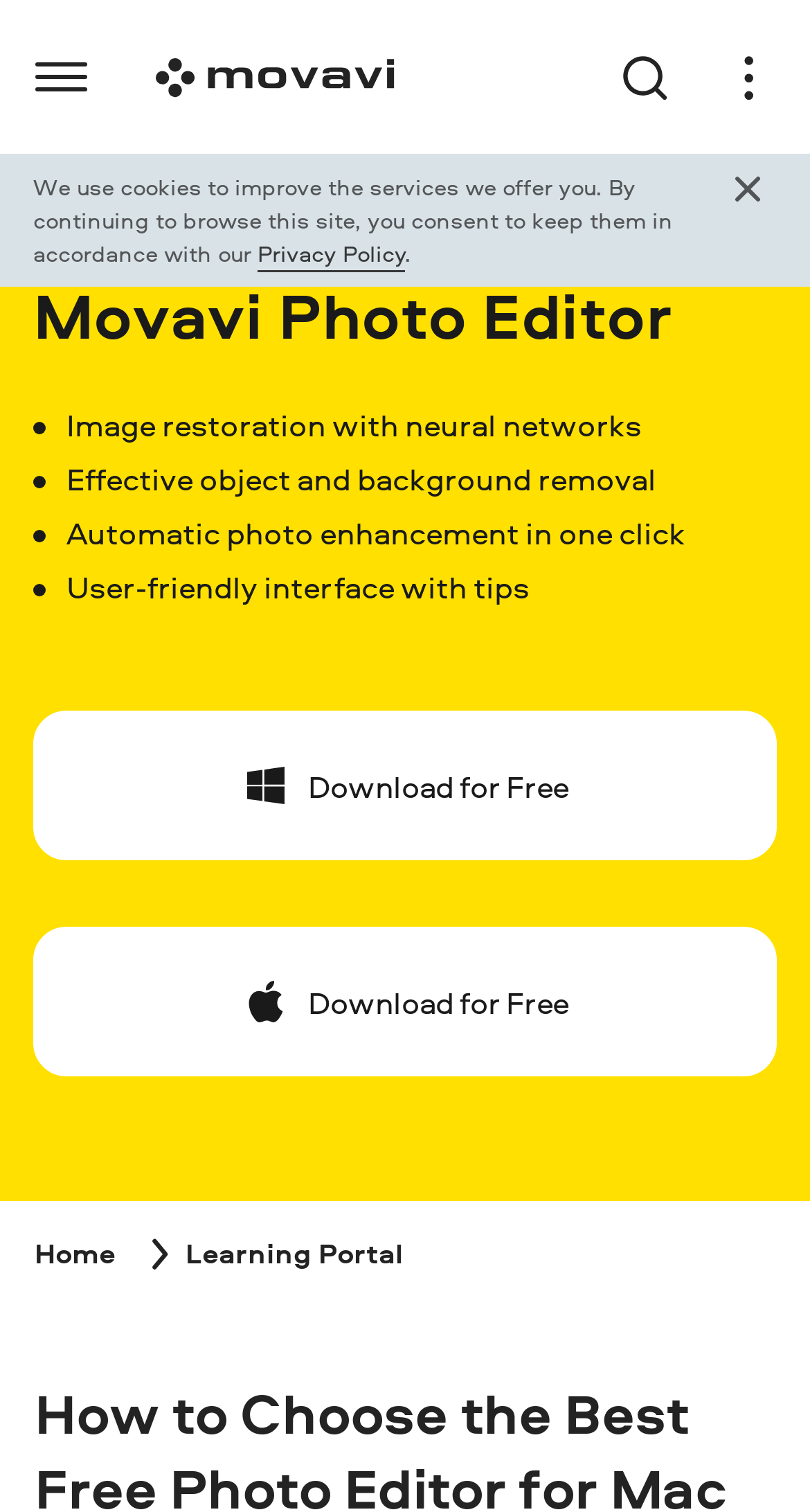Determine the bounding box coordinates of the element's region needed to click to follow the instruction: "View ZURÜCK ZUR ÜBERSICHT page". Provide these coordinates as four float numbers between 0 and 1, formatted as [left, top, right, bottom].

None